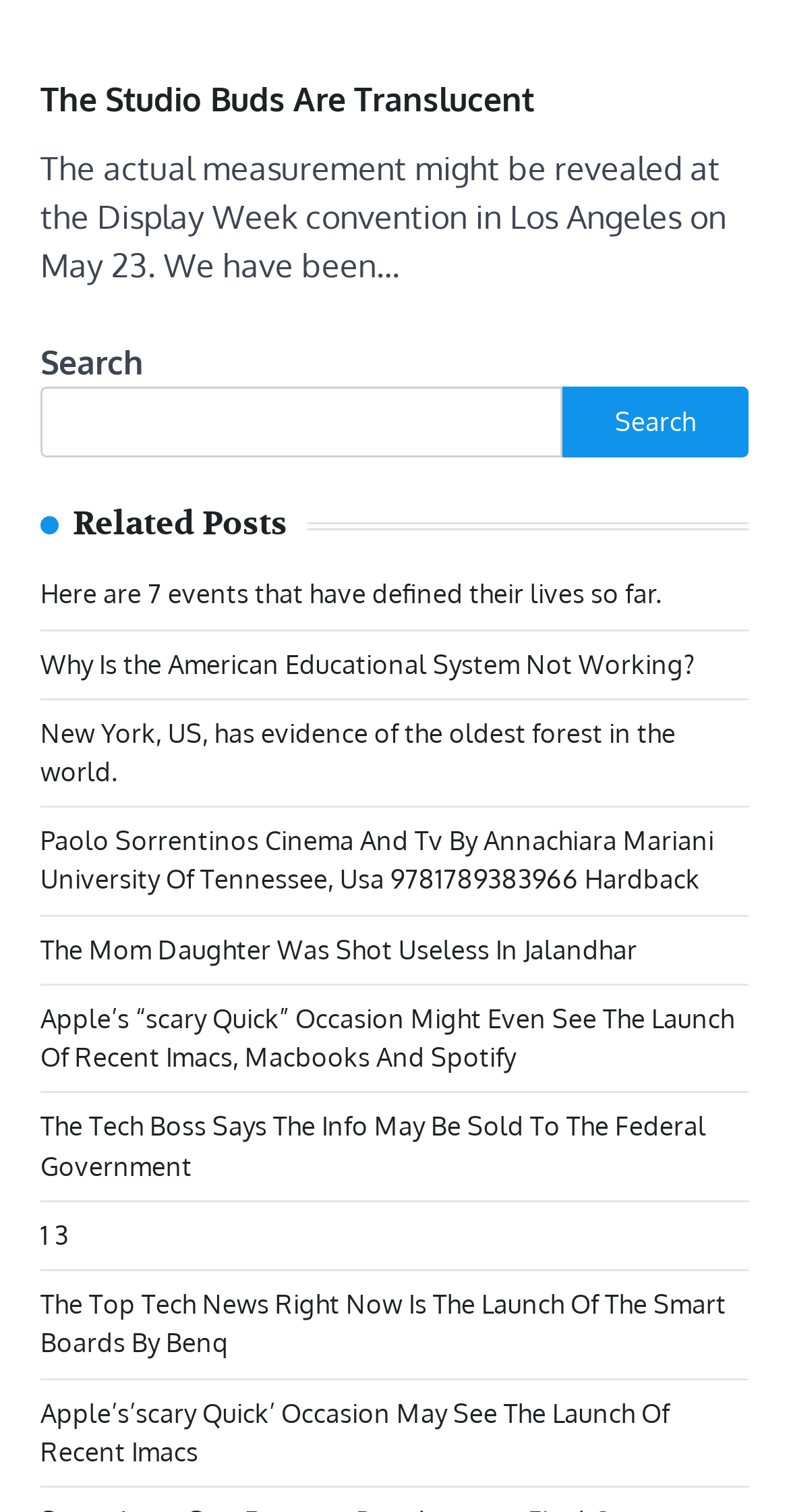What is the title of the first article?
Please answer using one word or phrase, based on the screenshot.

The Studio Buds Are Translucent